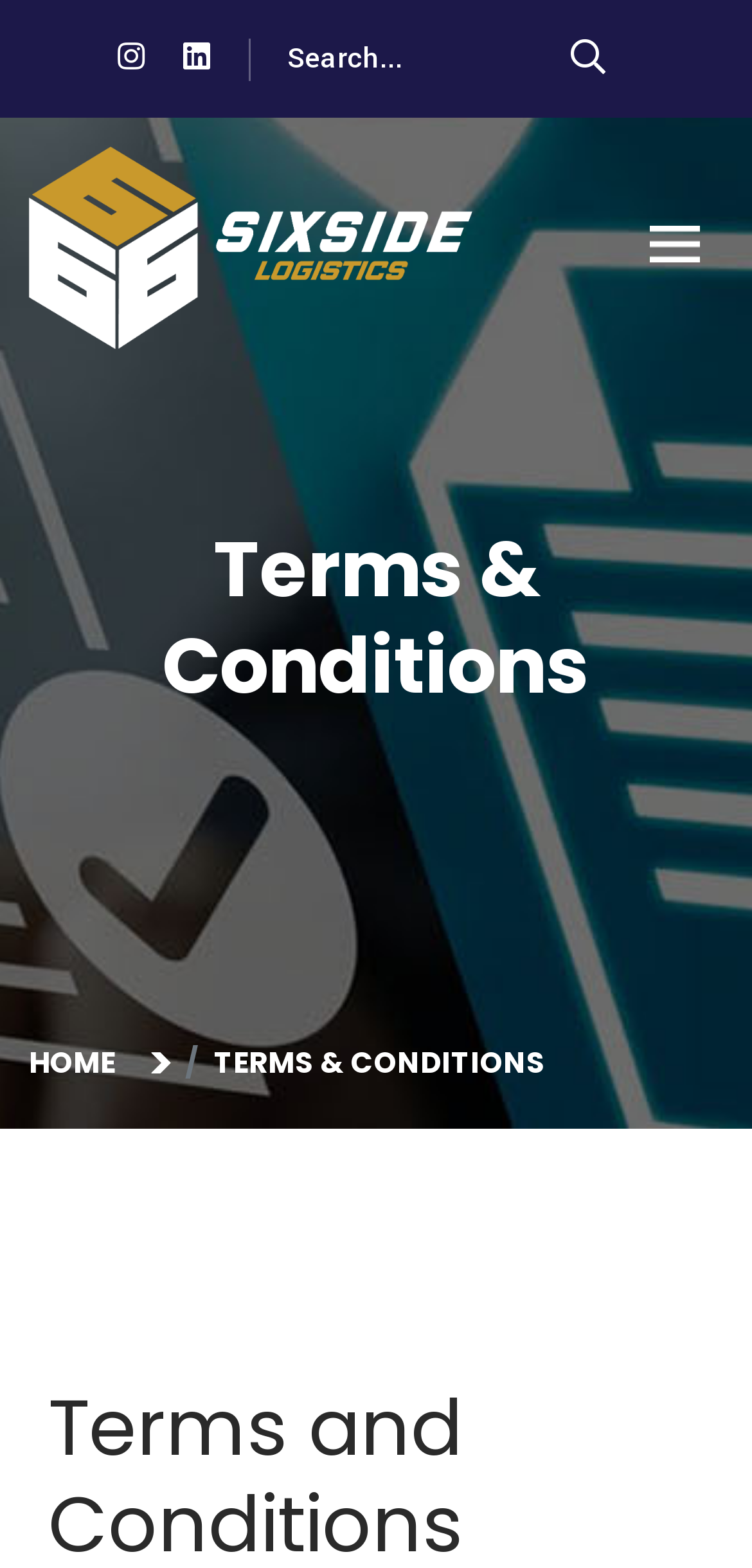Identify and extract the main heading of the webpage.

Terms & Conditions